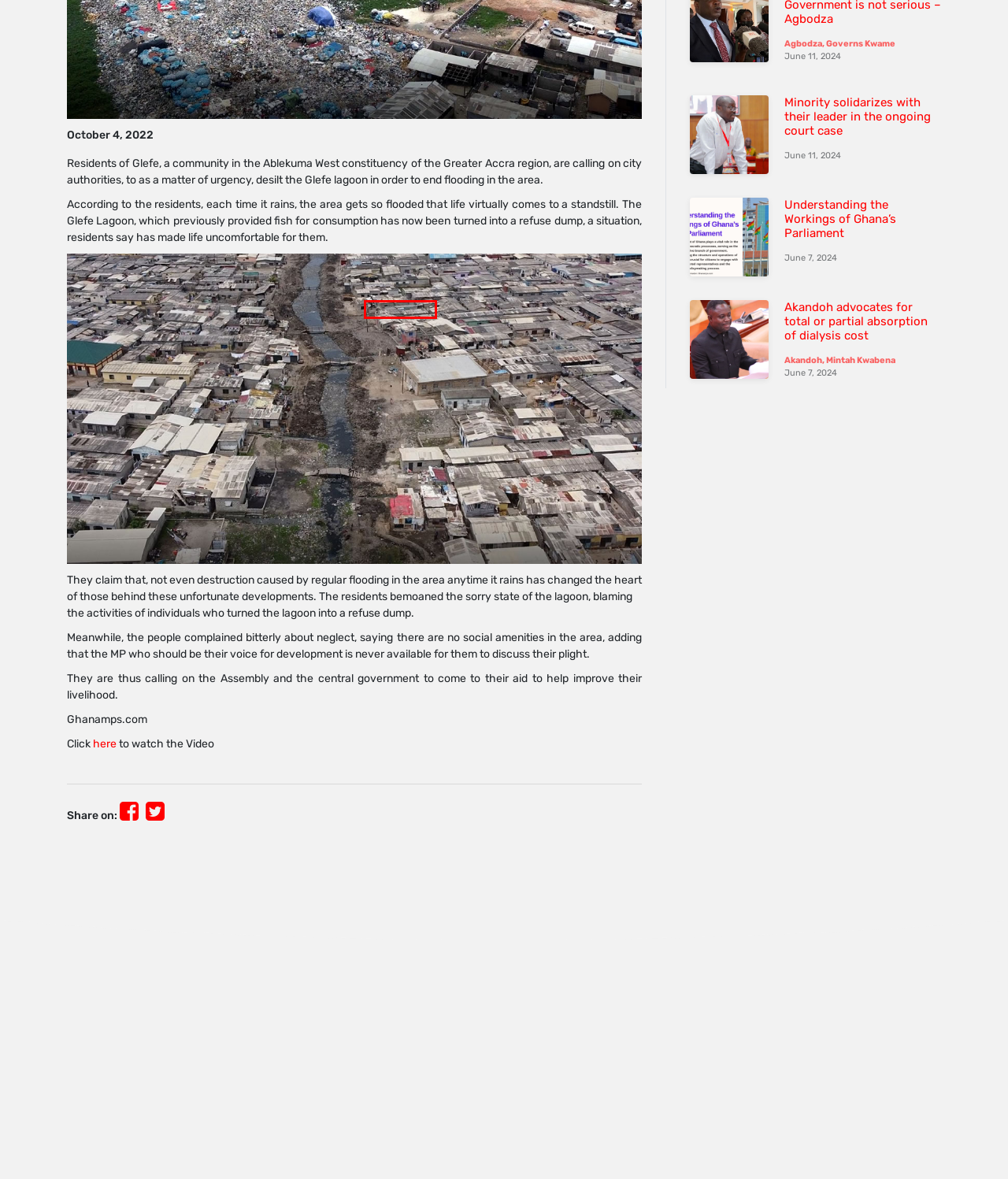Look at the screenshot of the webpage and find the element within the red bounding box. Choose the webpage description that best fits the new webpage that will appear after clicking the element. Here are the candidates:
A. Agbodza, Governs Kwame - Ghana MPS
B. About Us - Ghana MPS
C. Photo Gallery - Ghana MPS
D. Other Links - Ghana MPS
E. Akandoh advocates for total or partial absorption of dialysis cost - Ghana MPS
F. Privacy Policy - Ghana MPS
G. Akandoh, Mintah Kwabena - Ghana MPS
H. Constitution - Ghana MPS

H